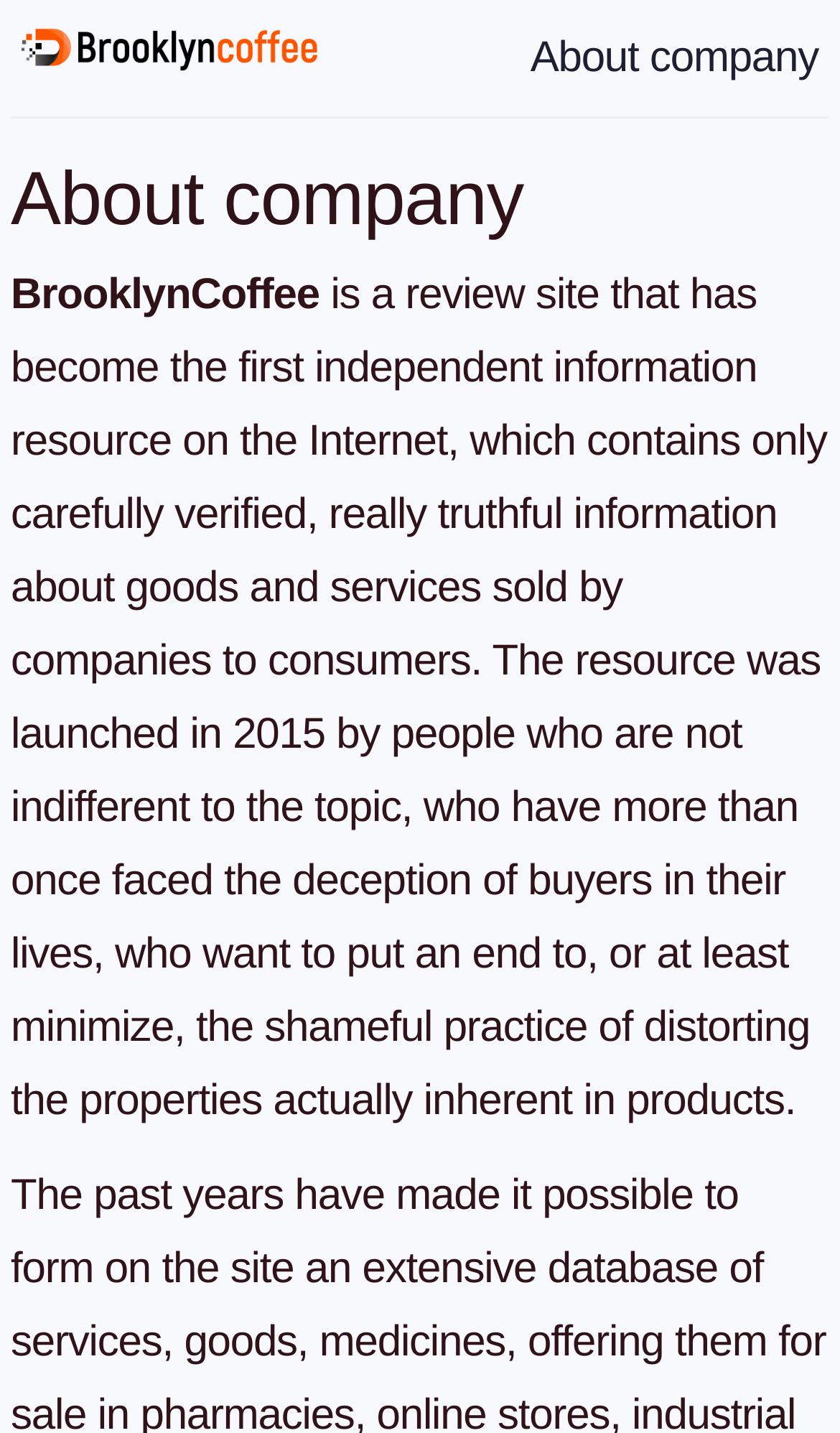Identify the bounding box coordinates for the UI element described as: "About company".

[0.631, 0.015, 0.974, 0.066]